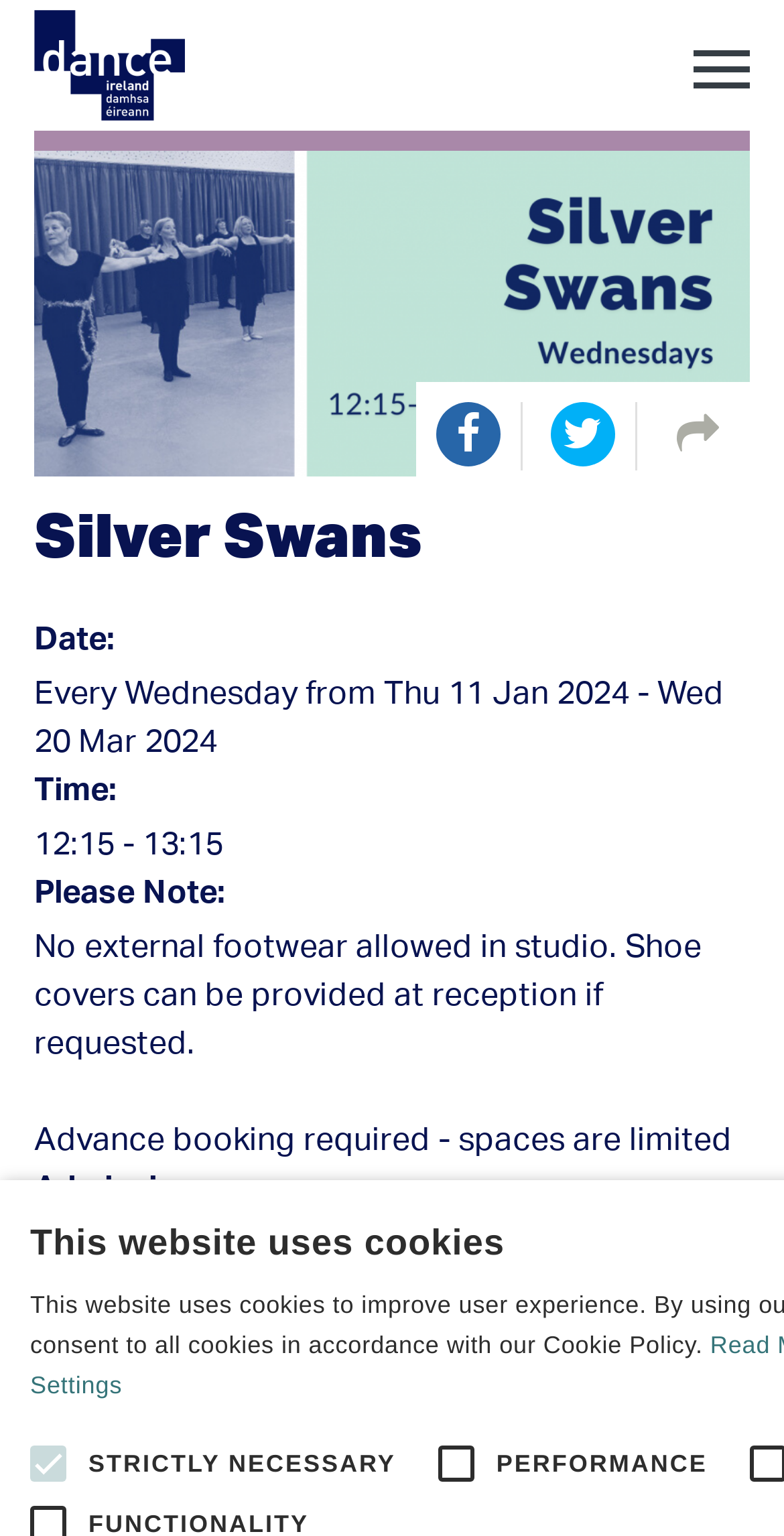Using the description: "value="performance"", identify the bounding box of the corresponding UI element in the screenshot.

[0.531, 0.926, 0.633, 0.979]